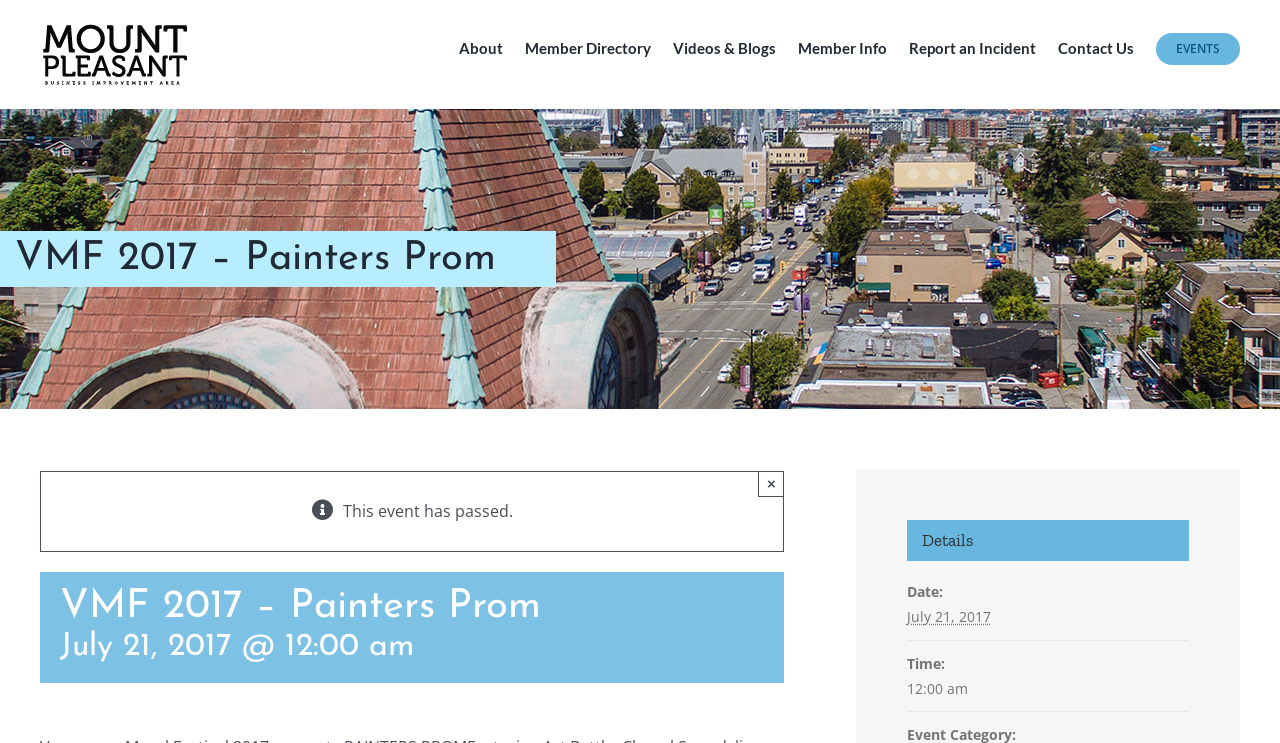Locate the bounding box coordinates of the element's region that should be clicked to carry out the following instruction: "Click the Mount Pleasant Logo". The coordinates need to be four float numbers between 0 and 1, i.e., [left, top, right, bottom].

[0.031, 0.02, 0.157, 0.127]